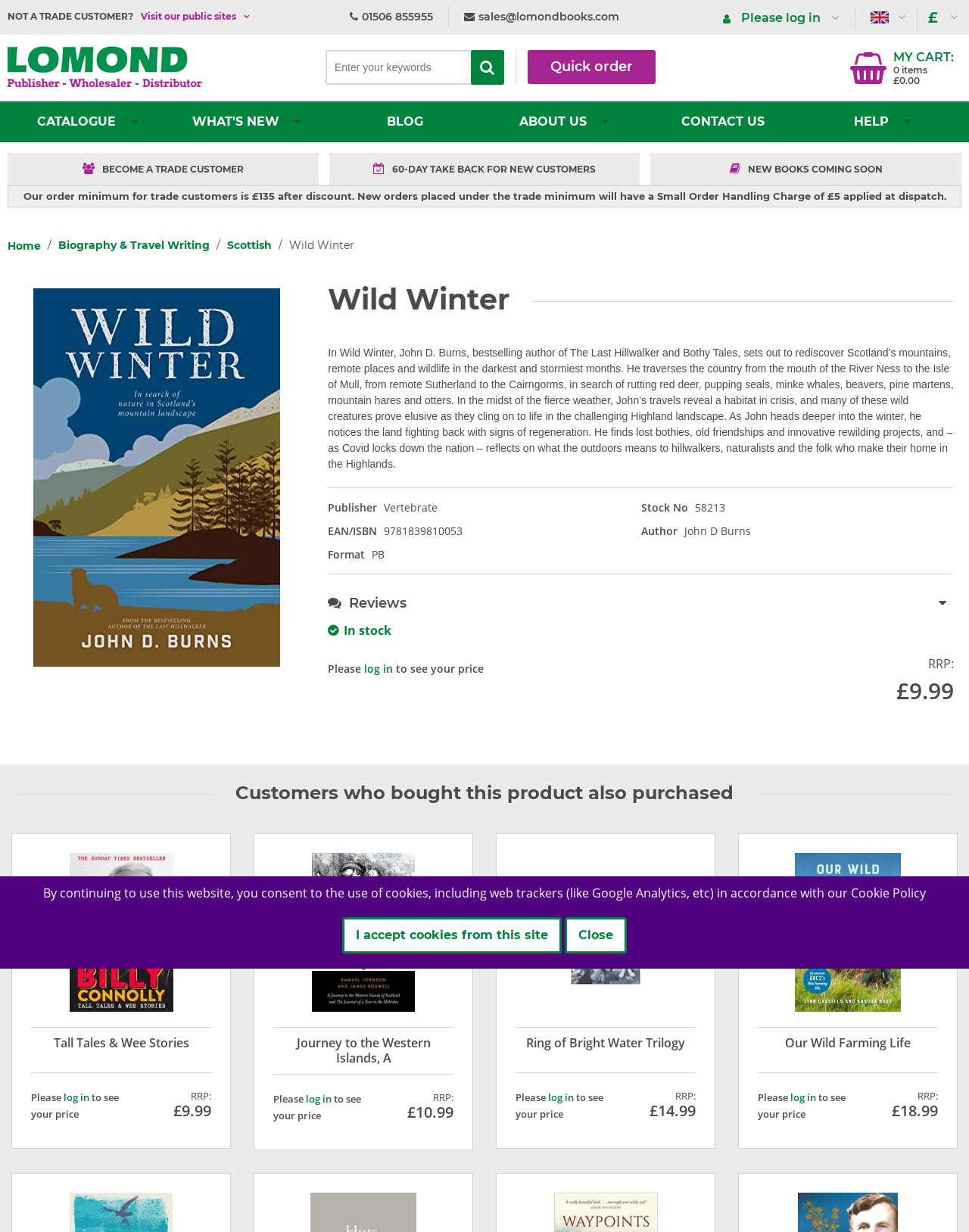Identify the bounding box coordinates of the region I need to click to complete this instruction: "Log in".

[0.737, 0.003, 0.874, 0.025]